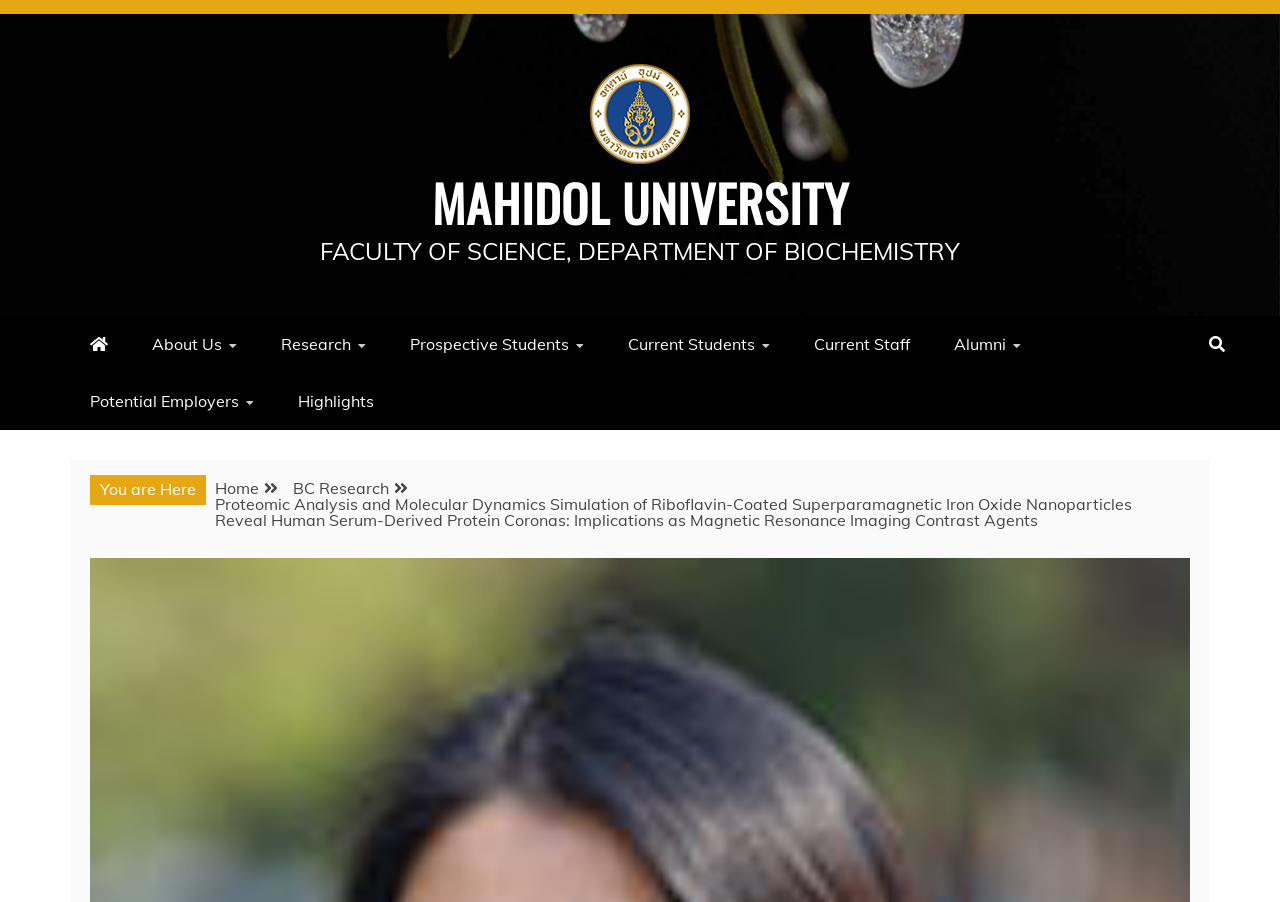Please determine the bounding box coordinates of the element's region to click in order to carry out the following instruction: "go to About Us page". The coordinates should be four float numbers between 0 and 1, i.e., [left, top, right, bottom].

[0.119, 0.37, 0.173, 0.392]